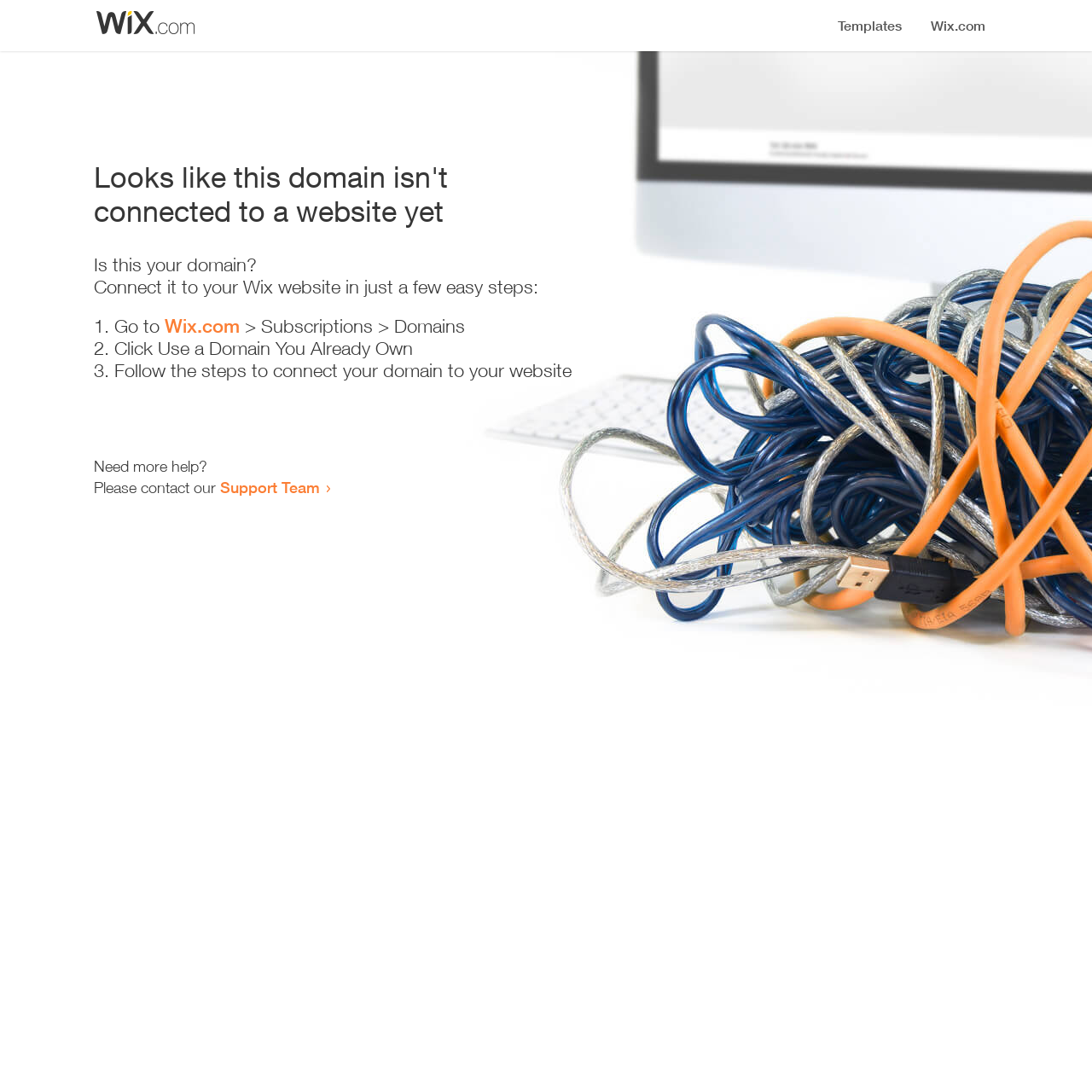How many steps are required to connect the domain?
Based on the visual, give a brief answer using one word or a short phrase.

3